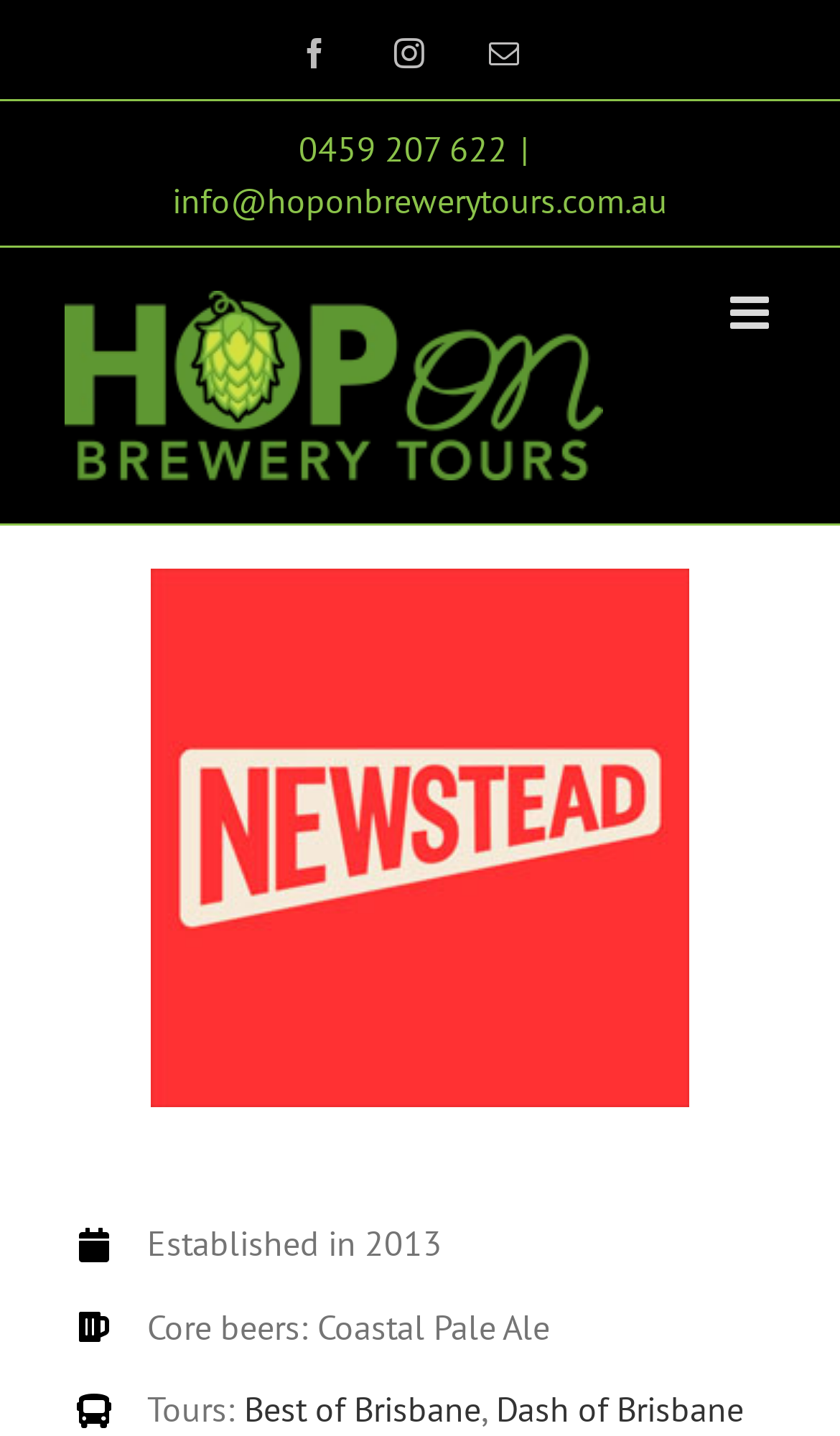Respond to the question below with a single word or phrase:
What is one of the core beers of Newstead Brewing Co?

Coastal Pale Ale